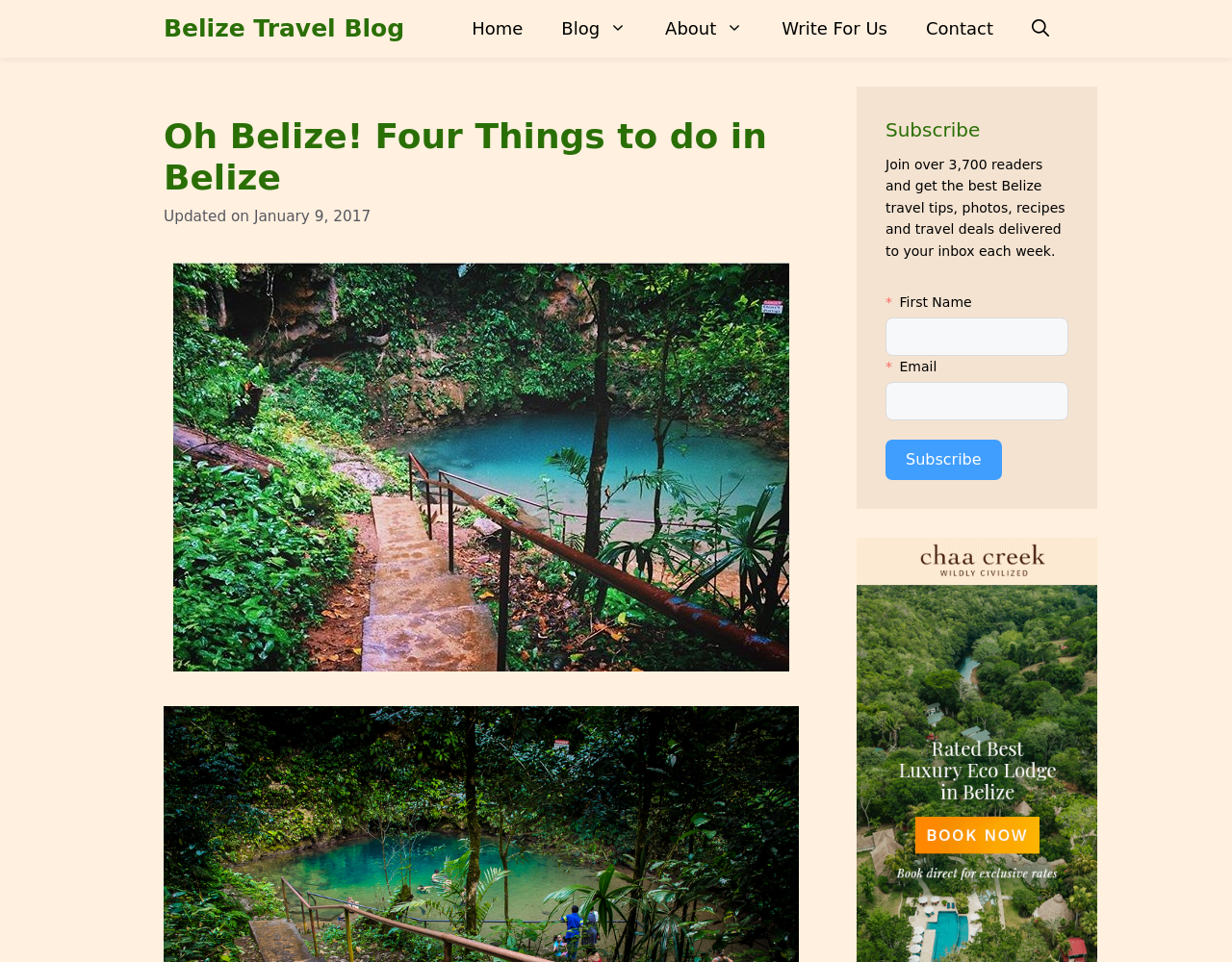Pinpoint the bounding box coordinates of the area that must be clicked to complete this instruction: "Search using the 'Open Search Bar' link".

[0.822, 0.0, 0.867, 0.06]